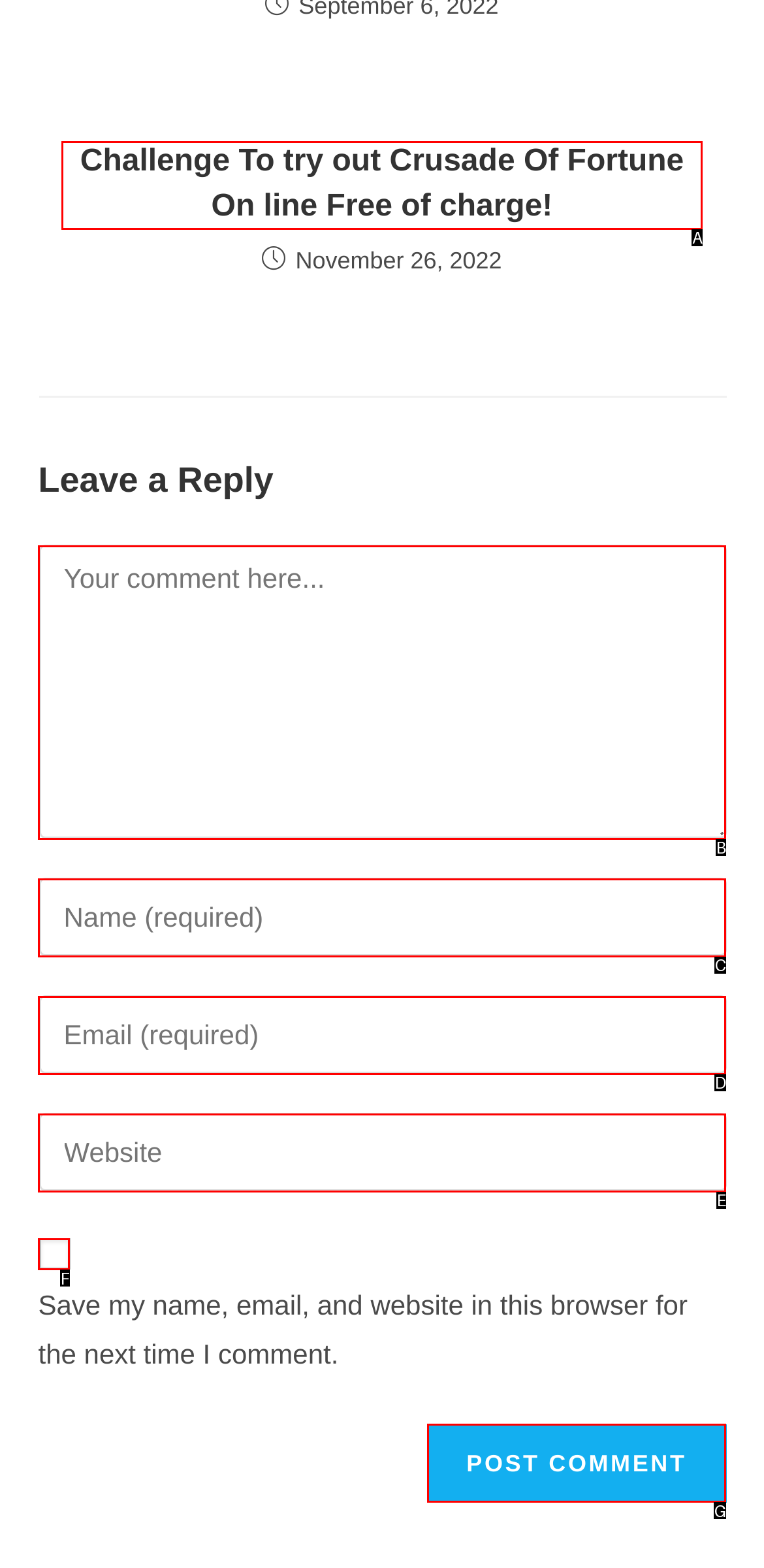Match the option to the description: name="submit" value="Post Comment"
State the letter of the correct option from the available choices.

G